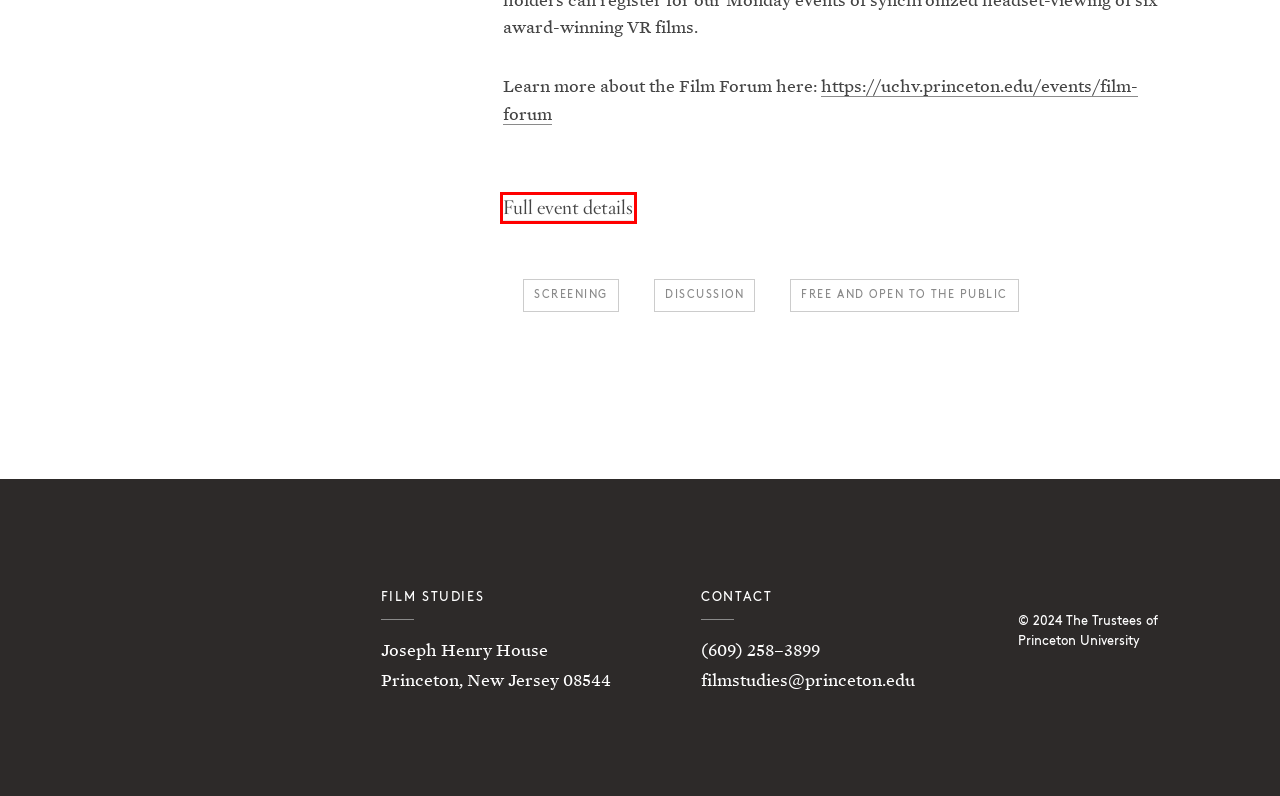Given a webpage screenshot with a red bounding box around a particular element, identify the best description of the new webpage that will appear after clicking on the element inside the red bounding box. Here are the candidates:
A. Screening  —  Types  —  Film Studies
B. Discussion  —  Types  —  Film Studies
C. News  —  Film Studies
D. An Evening with Lynette Wallworth | University Center for Human Values
E. Edited By – Women Film Editors
F. Home | Princeton University
G. Events Archive  —  Film Studies
H. Free and open to the public  —  Audiences  —  Film Studies

D